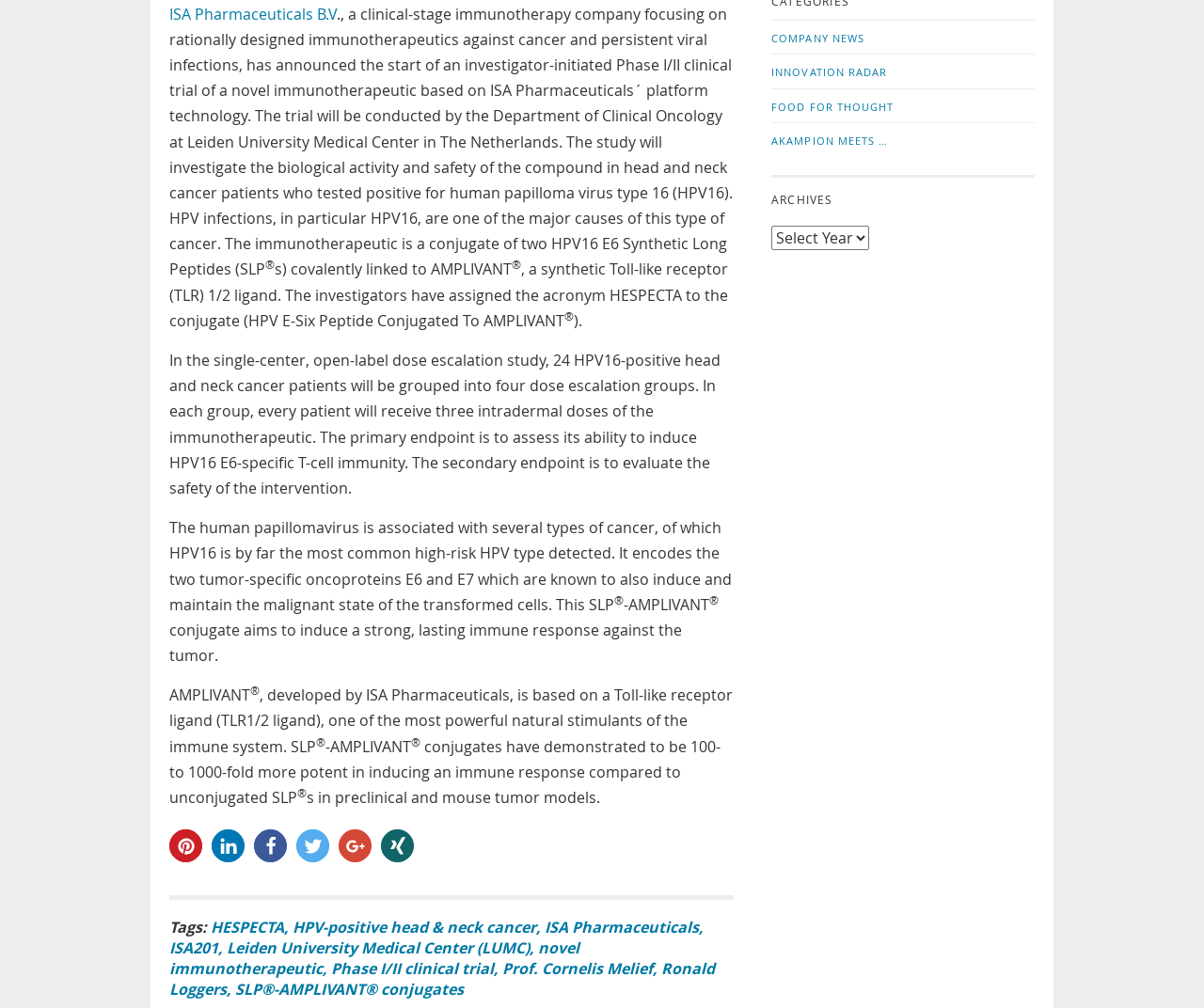Bounding box coordinates are specified in the format (top-left x, top-left y, bottom-right x, bottom-right y). All values are floating point numbers bounded between 0 and 1. Please provide the bounding box coordinate of the region this sentence describes: HPV-positive head & neck cancer

[0.243, 0.91, 0.452, 0.93]